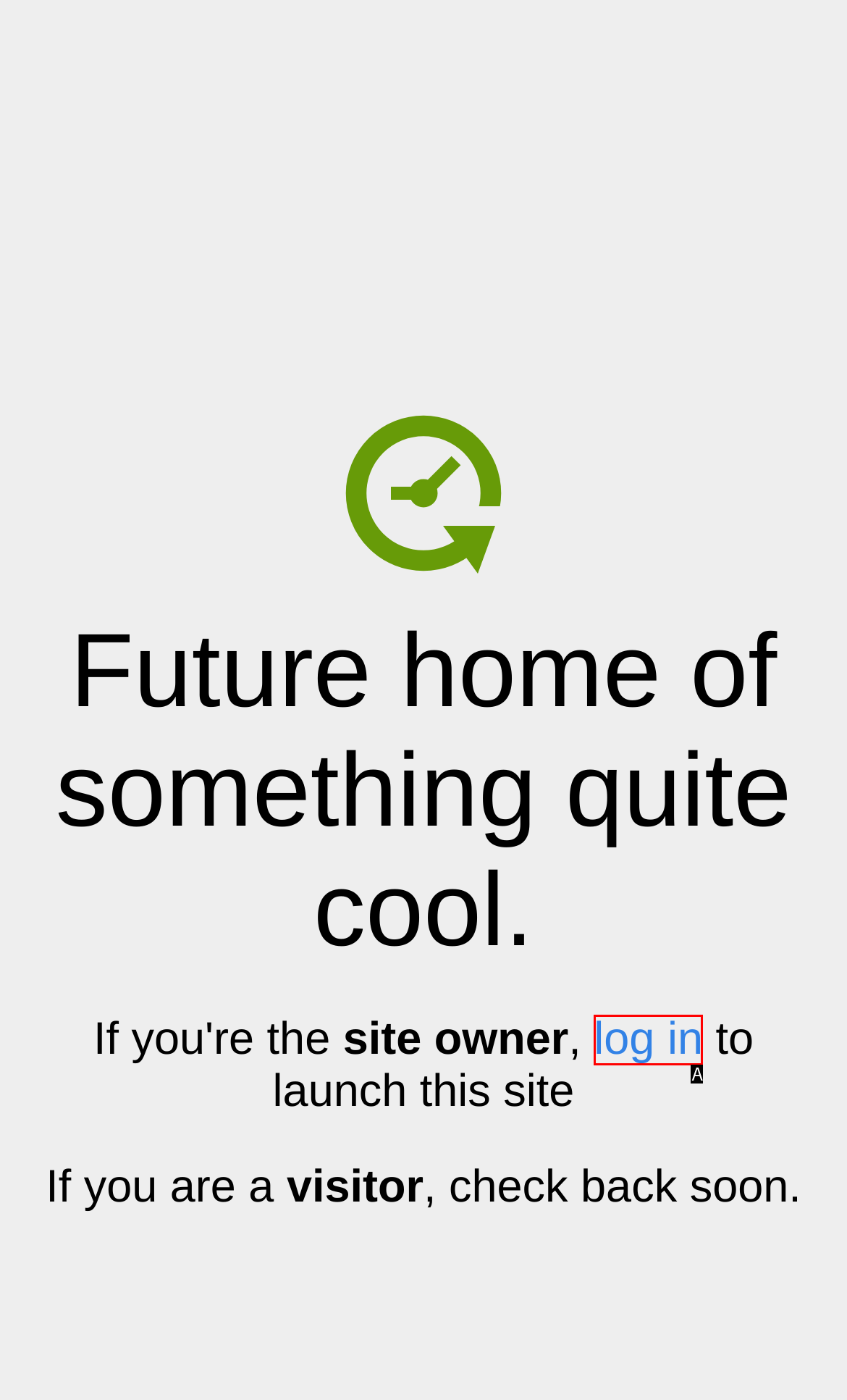From the given choices, determine which HTML element matches the description: log in. Reply with the appropriate letter.

A